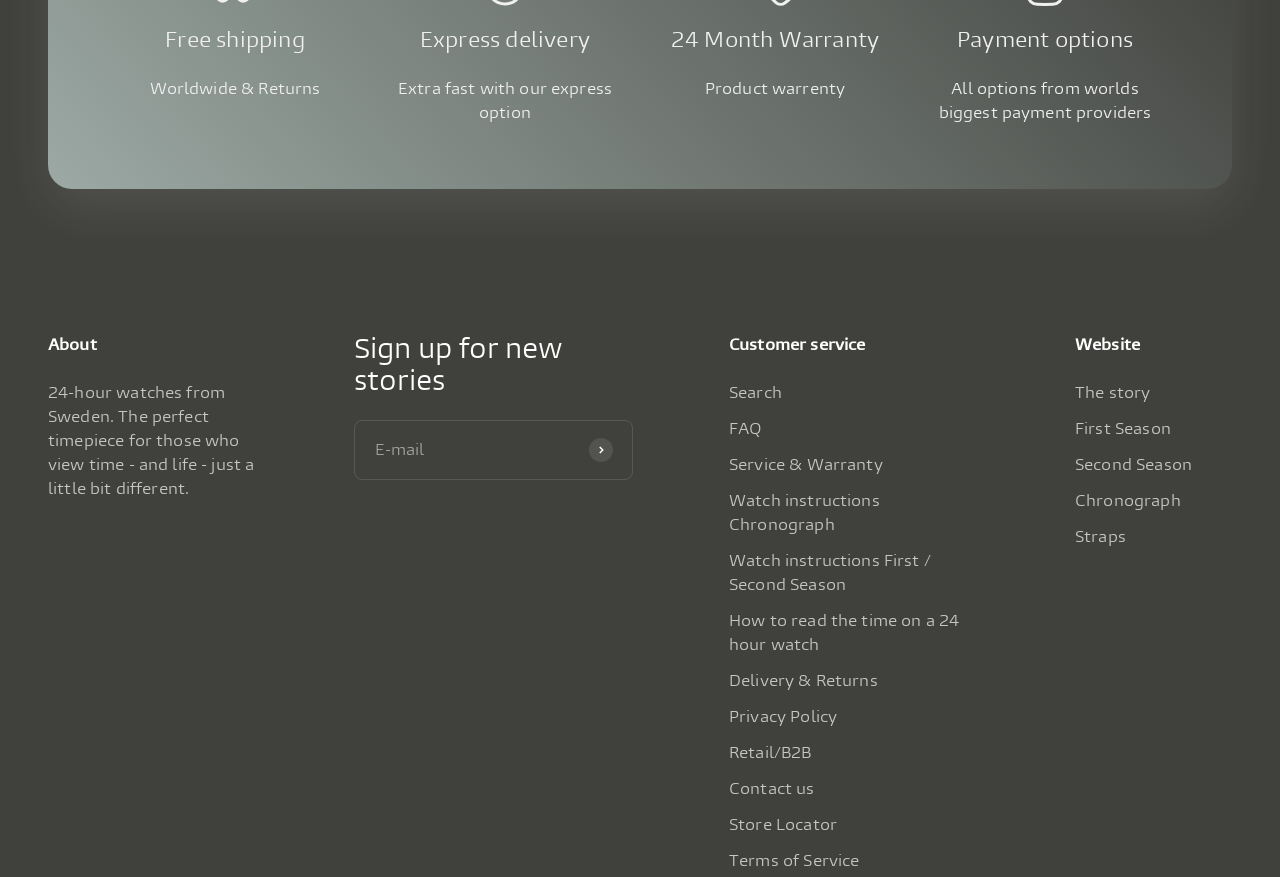Indicate the bounding box coordinates of the element that needs to be clicked to satisfy the following instruction: "Enter your email". The coordinates should be four float numbers between 0 and 1, i.e., [left, top, right, bottom].

[0.276, 0.479, 0.495, 0.547]